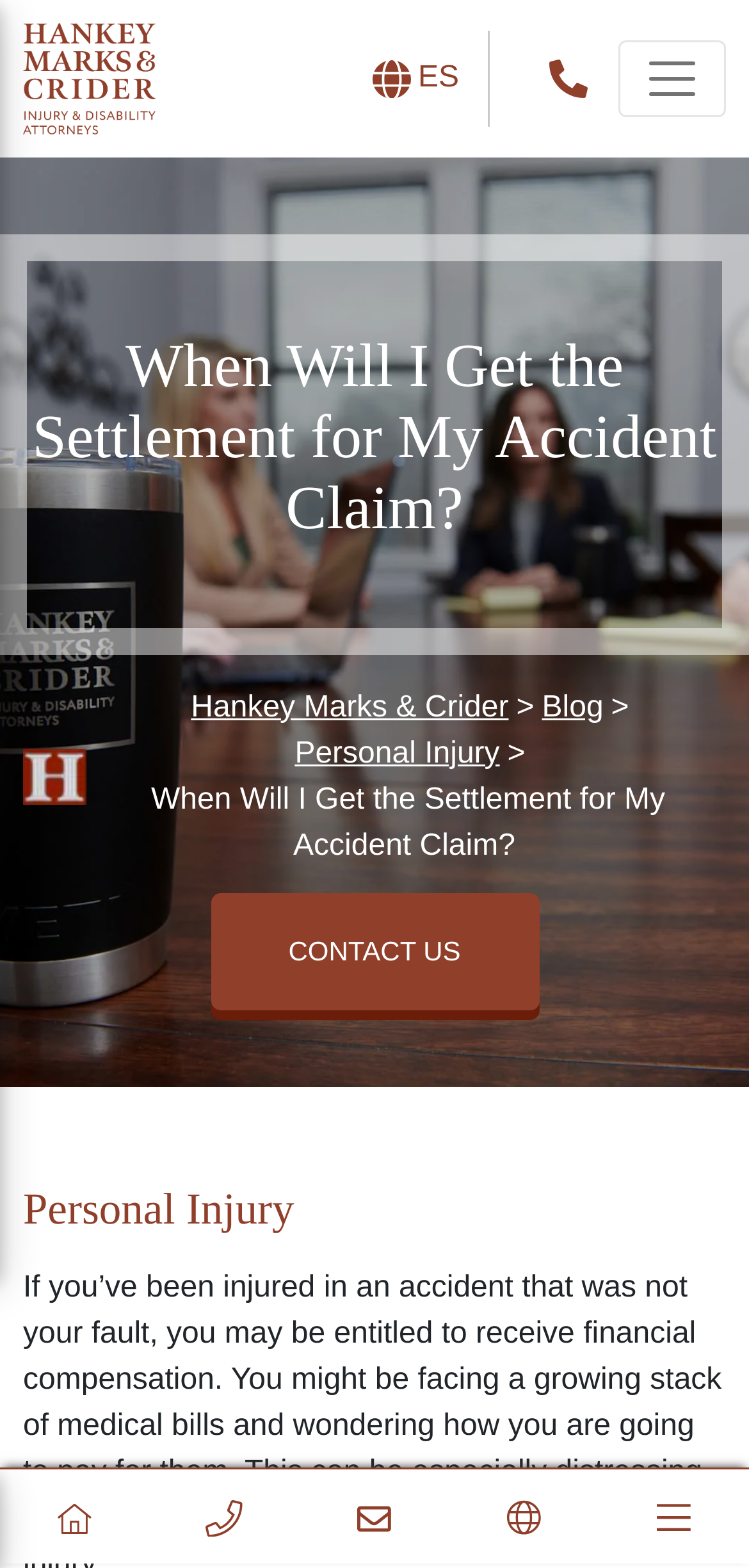Could you specify the bounding box coordinates for the clickable section to complete the following instruction: "Select the language"?

[0.558, 0.039, 0.613, 0.06]